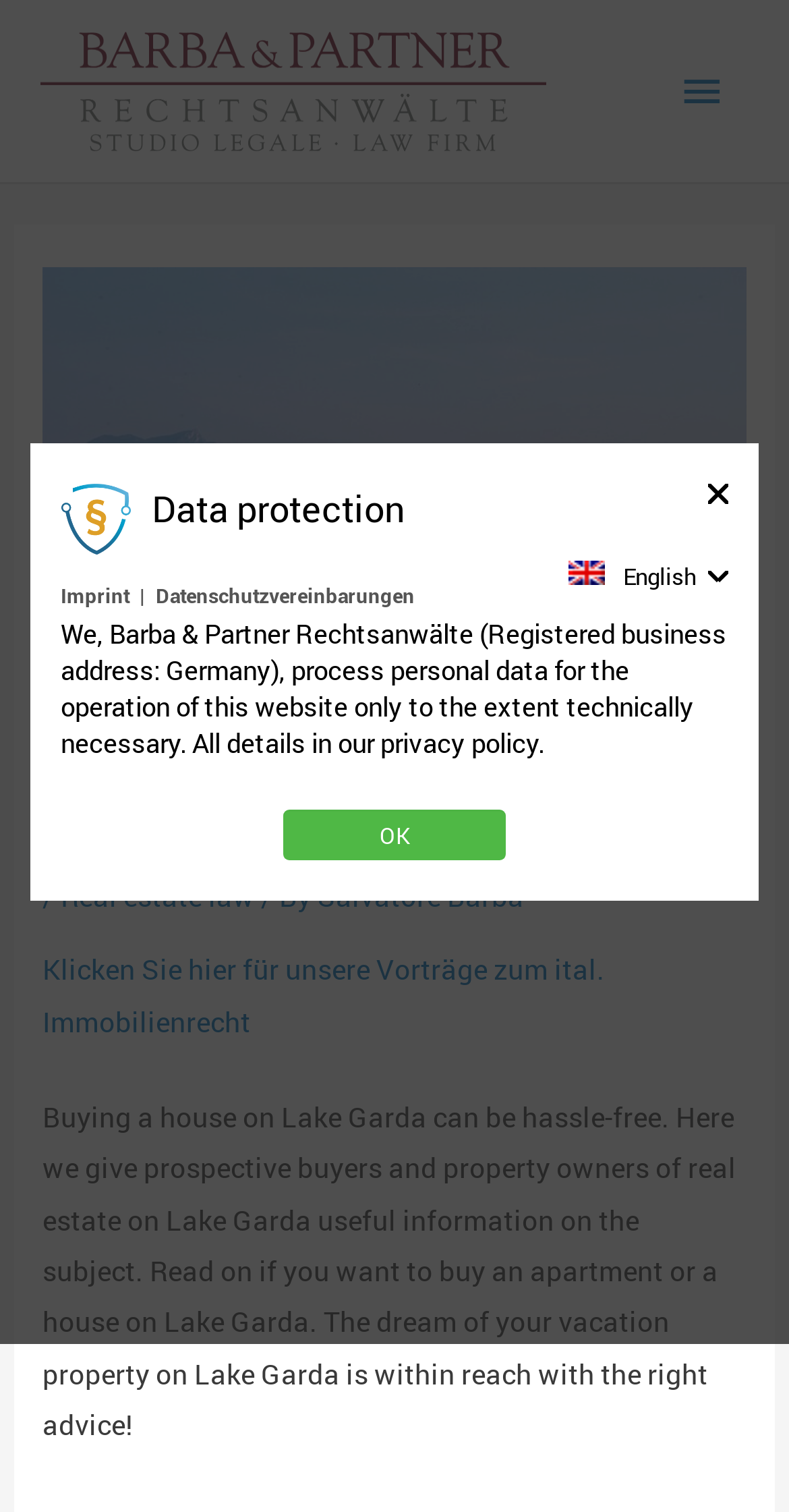Please answer the following question using a single word or phrase: 
Who is the author of the webpage content?

Salvatore Barba